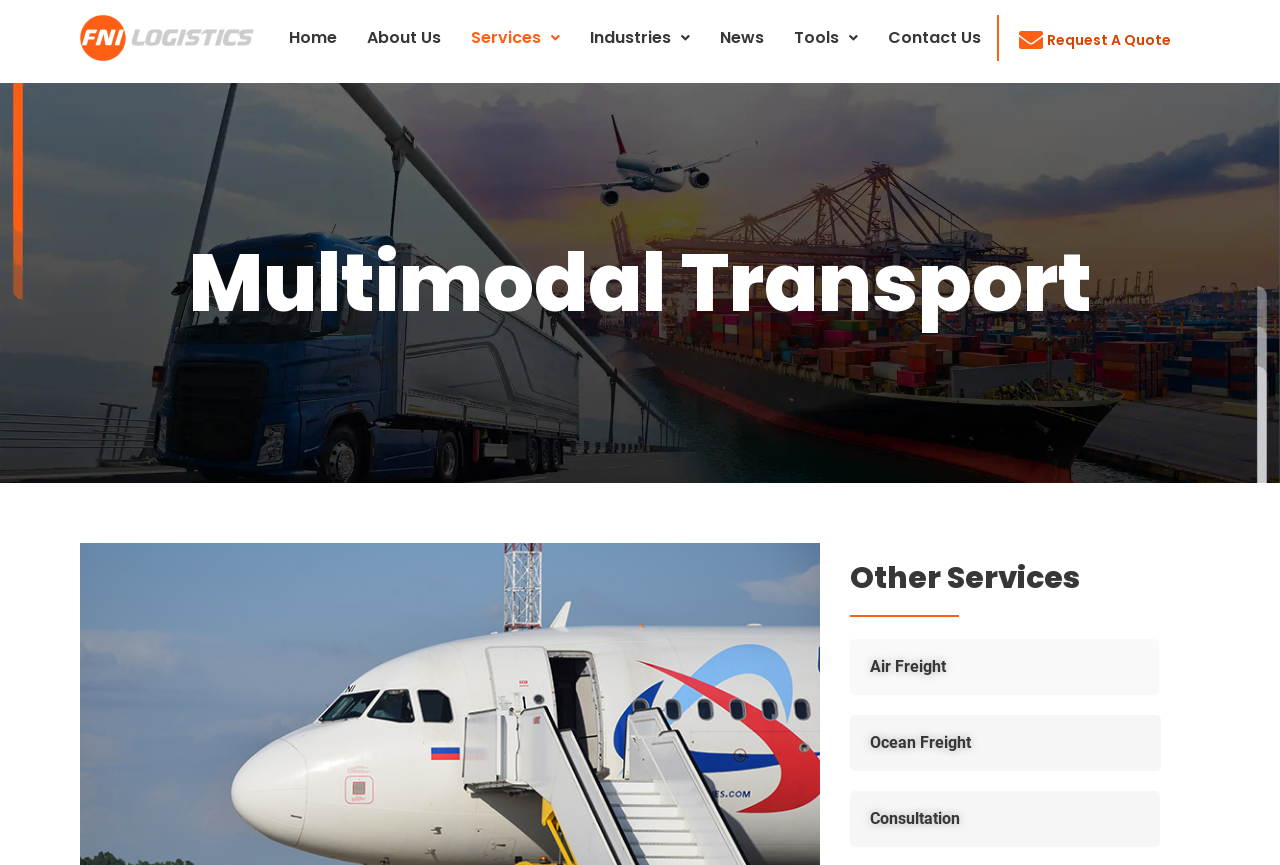How many links are in the main navigation menu?
Based on the image, give a concise answer in the form of a single word or short phrase.

6